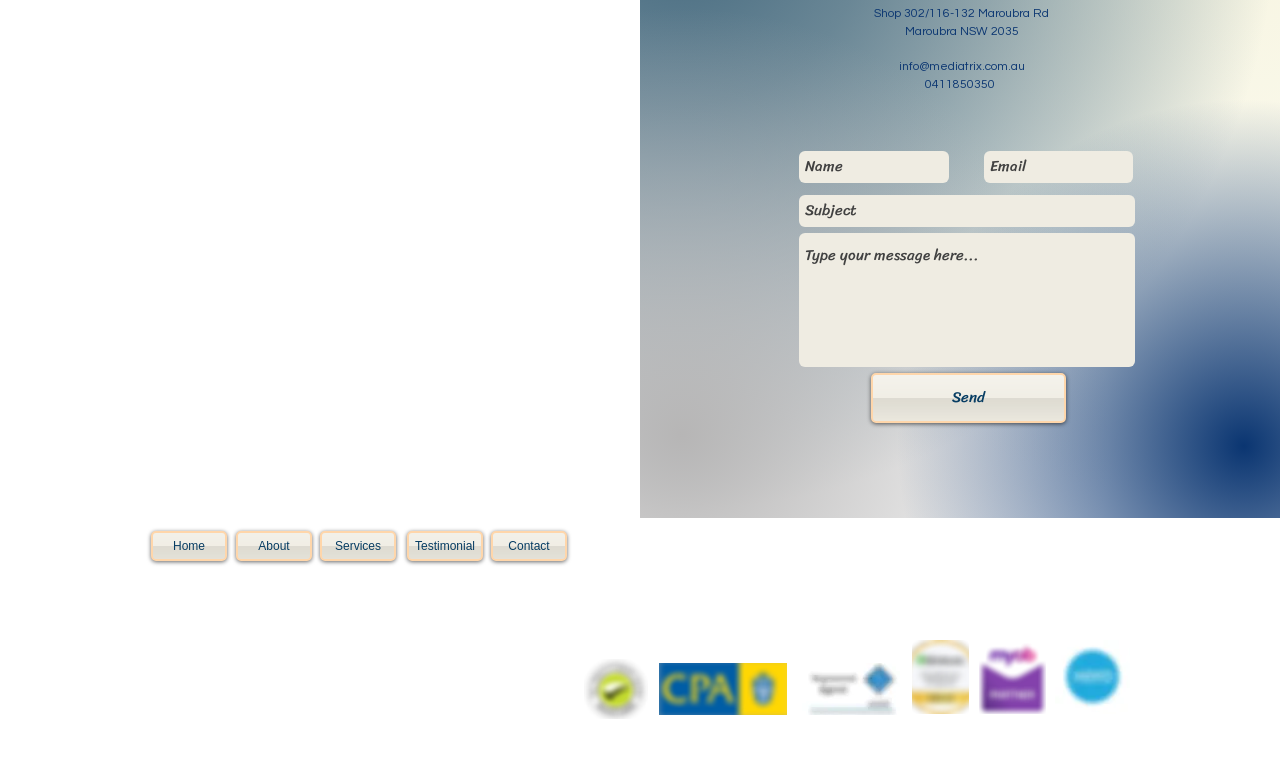Highlight the bounding box coordinates of the element you need to click to perform the following instruction: "Go to the About page."

[0.184, 0.696, 0.244, 0.735]